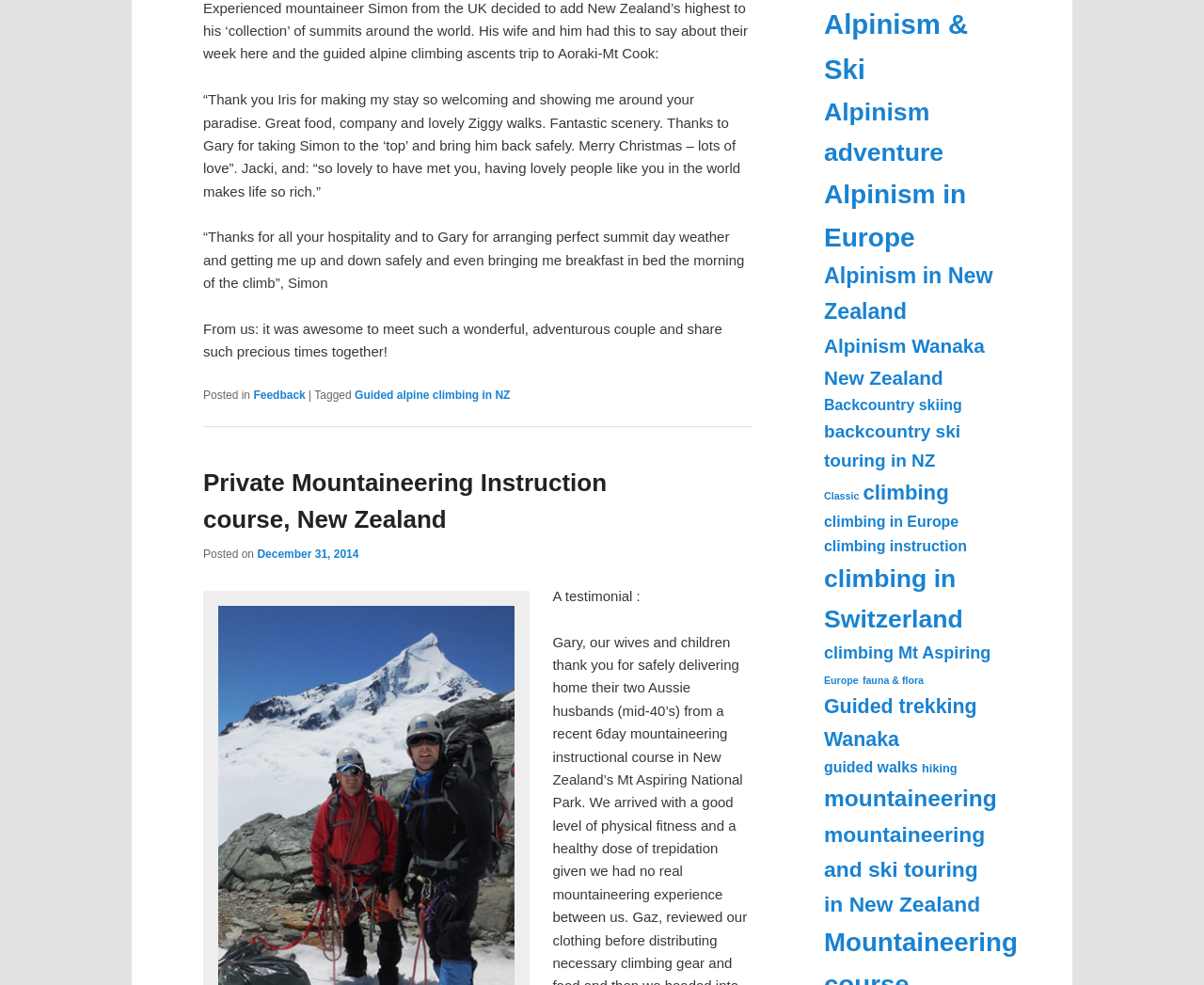Identify the bounding box for the given UI element using the description provided. Coordinates should be in the format (top-left x, top-left y, bottom-right x, bottom-right y) and must be between 0 and 1. Here is the description: name="submit" value="Post Comment"

None